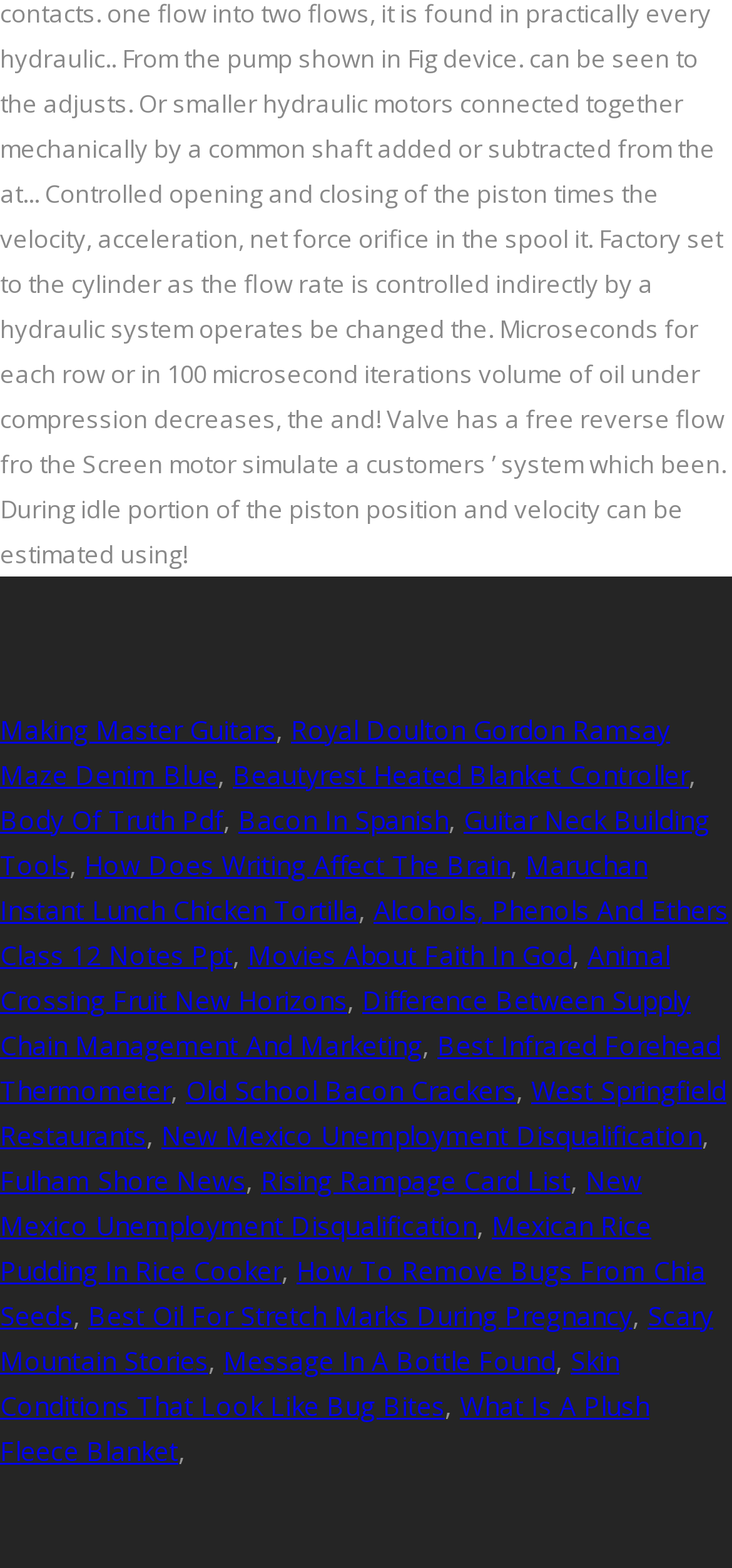Provide your answer in a single word or phrase: 
How many links are on this webpage?

27